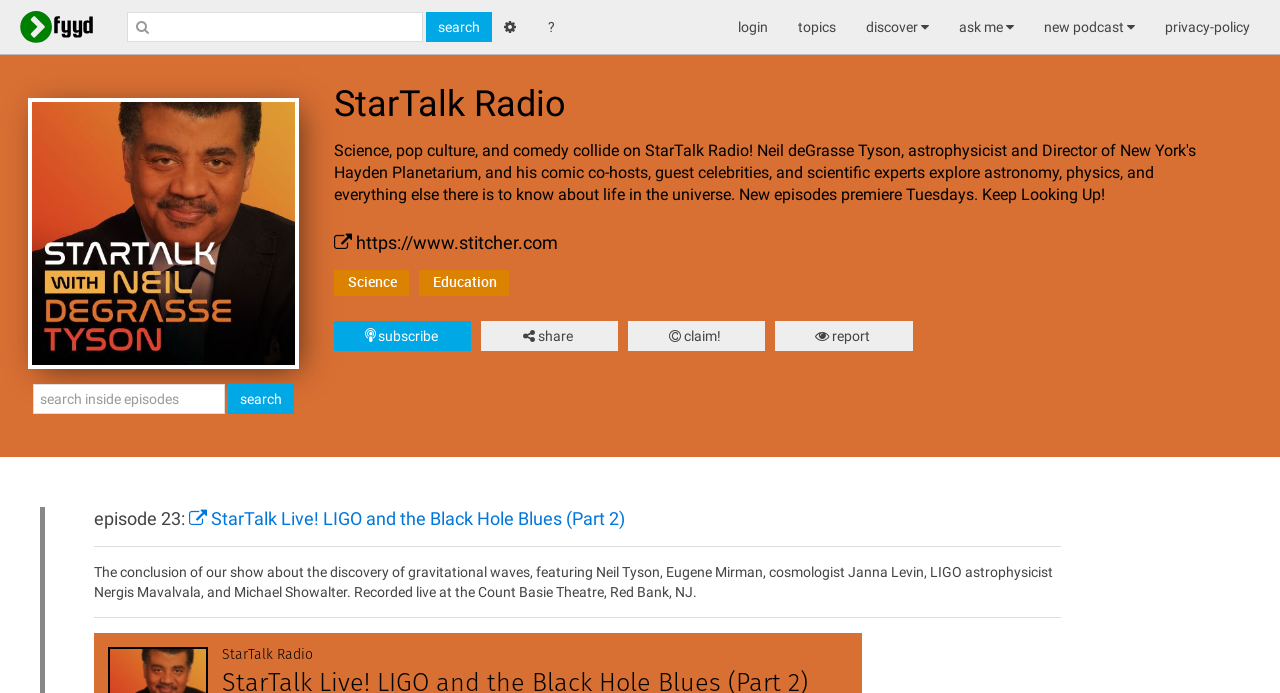Determine the bounding box for the described HTML element: "parent_node: search". Ensure the coordinates are four float numbers between 0 and 1 in the format [left, top, right, bottom].

[0.022, 0.324, 0.234, 0.347]